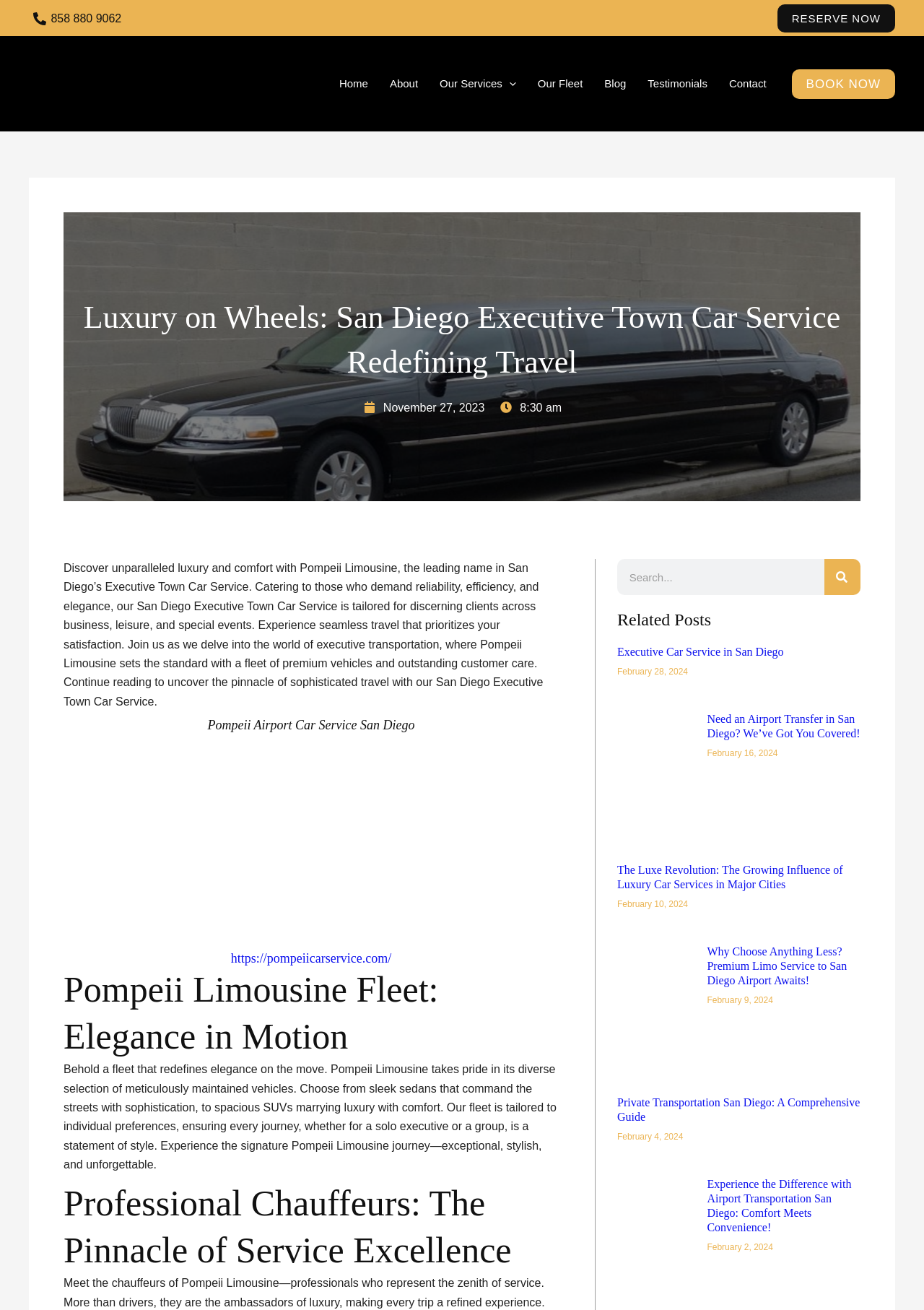Locate the bounding box coordinates of the area where you should click to accomplish the instruction: "Click About".

[0.41, 0.042, 0.464, 0.086]